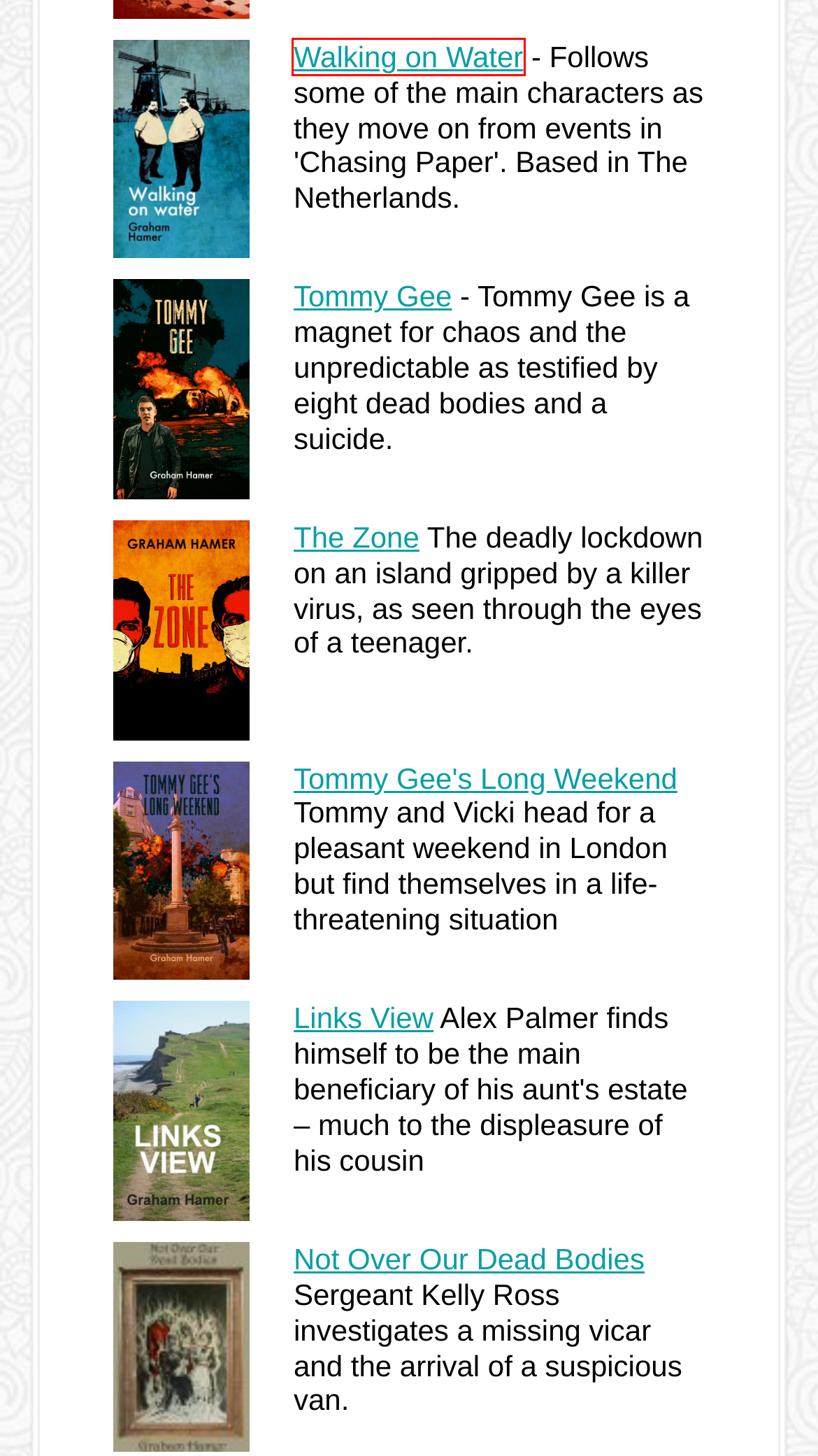Take a look at the provided webpage screenshot featuring a red bounding box around an element. Select the most appropriate webpage description for the page that loads after clicking on the element inside the red bounding box. Here are the candidates:
A. Janna's Quest - Graham Hamer - Author
B. The Zone - Graham Hamer - Author
C. Walking on Water is a book in The Island Connection Series
D. Facelifter - Graham Hamer - Author
E. Not Over Our Dead Bodies - Graham Hamer - Author
F. Links View - Graham Hamer - Author
G. Tommy Gee's Long Weekend - Graham Hamer - Author
H. Mission: Murder - Graham Hamer - Author

C